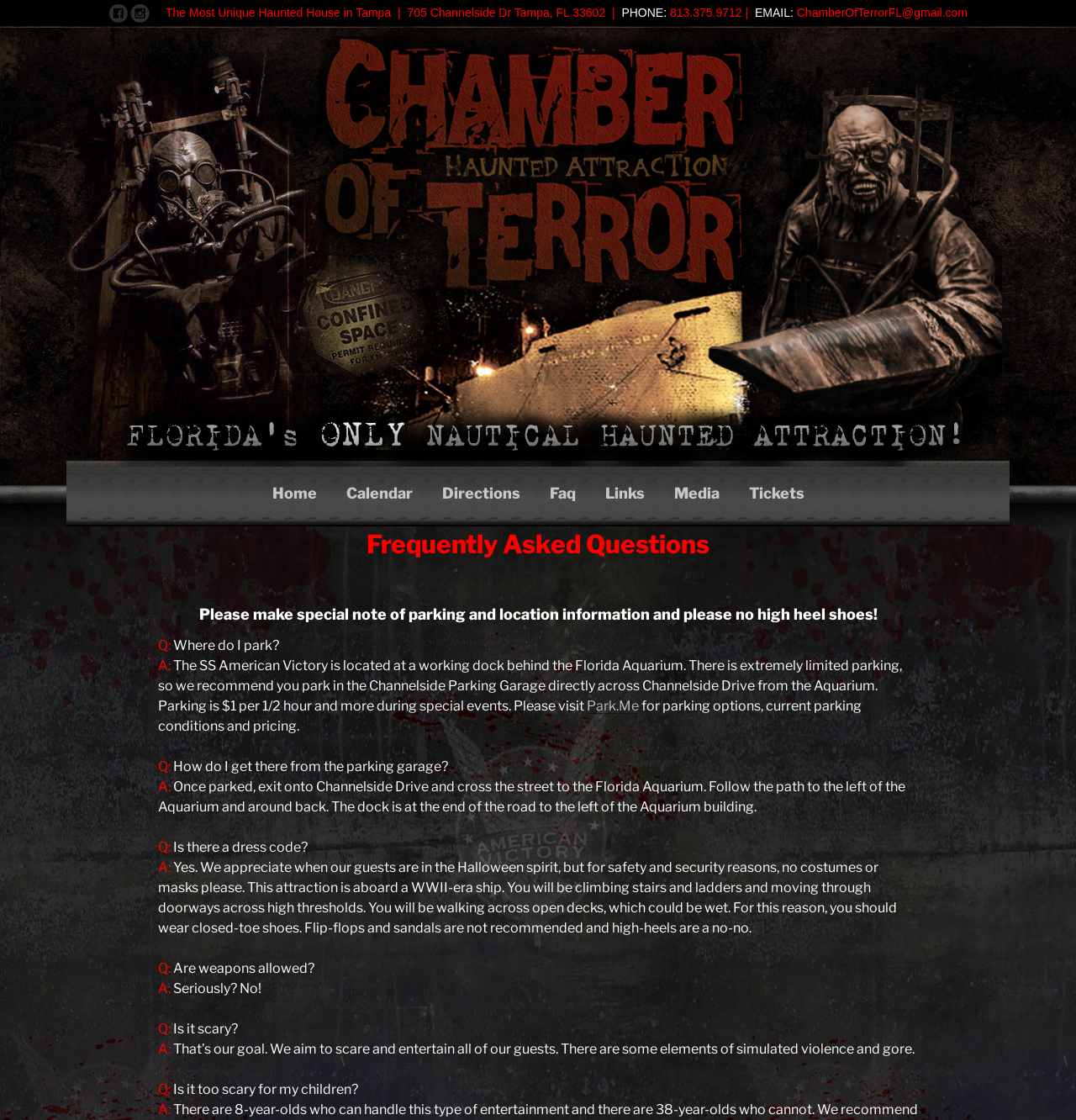Using details from the image, please answer the following question comprehensively:
What is the goal of the haunted house?

The FAQ section states that the goal of the haunted house is to scare and entertain all of its guests, with elements of simulated violence and gore.